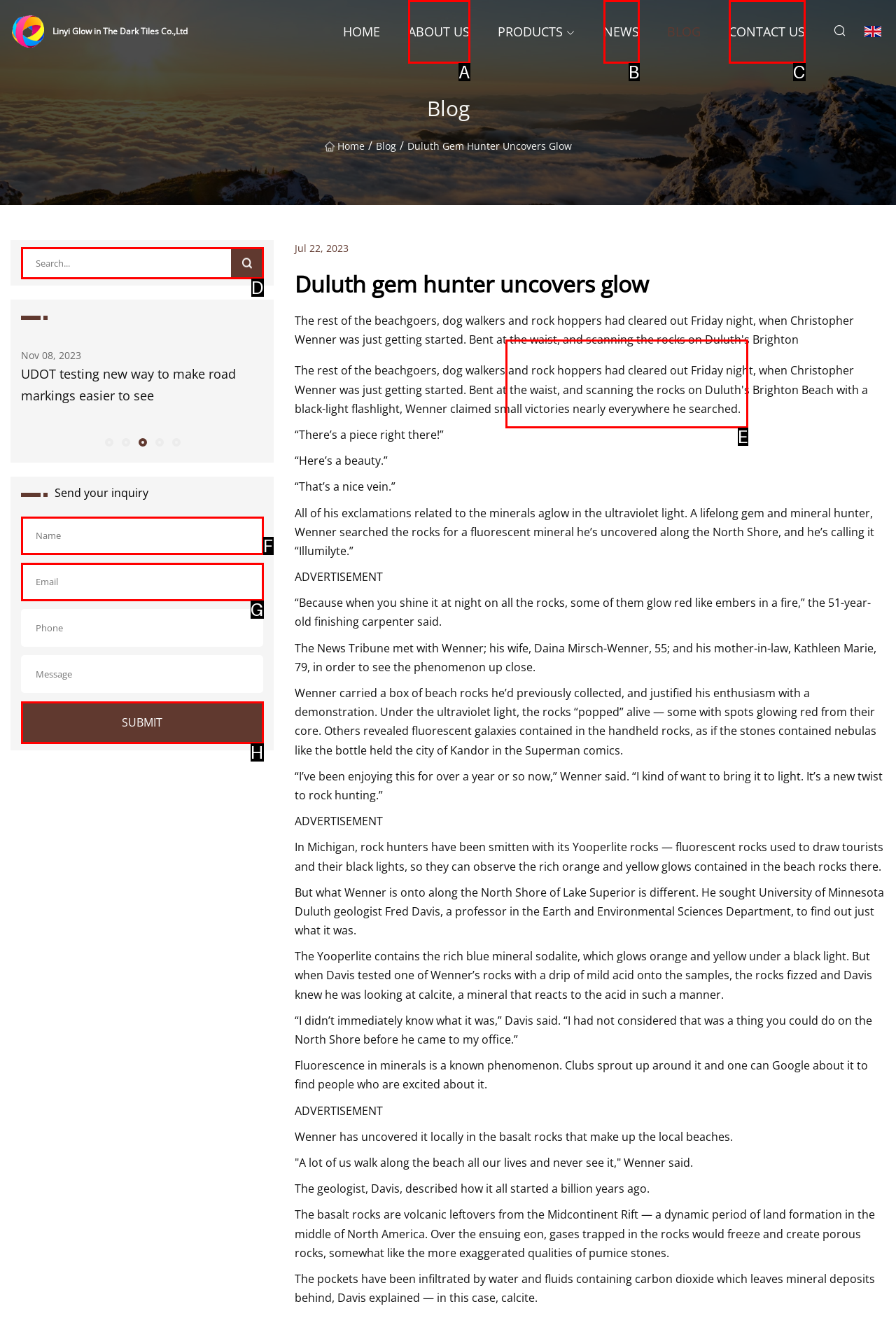From the available choices, determine which HTML element fits this description: News Respond with the correct letter.

B